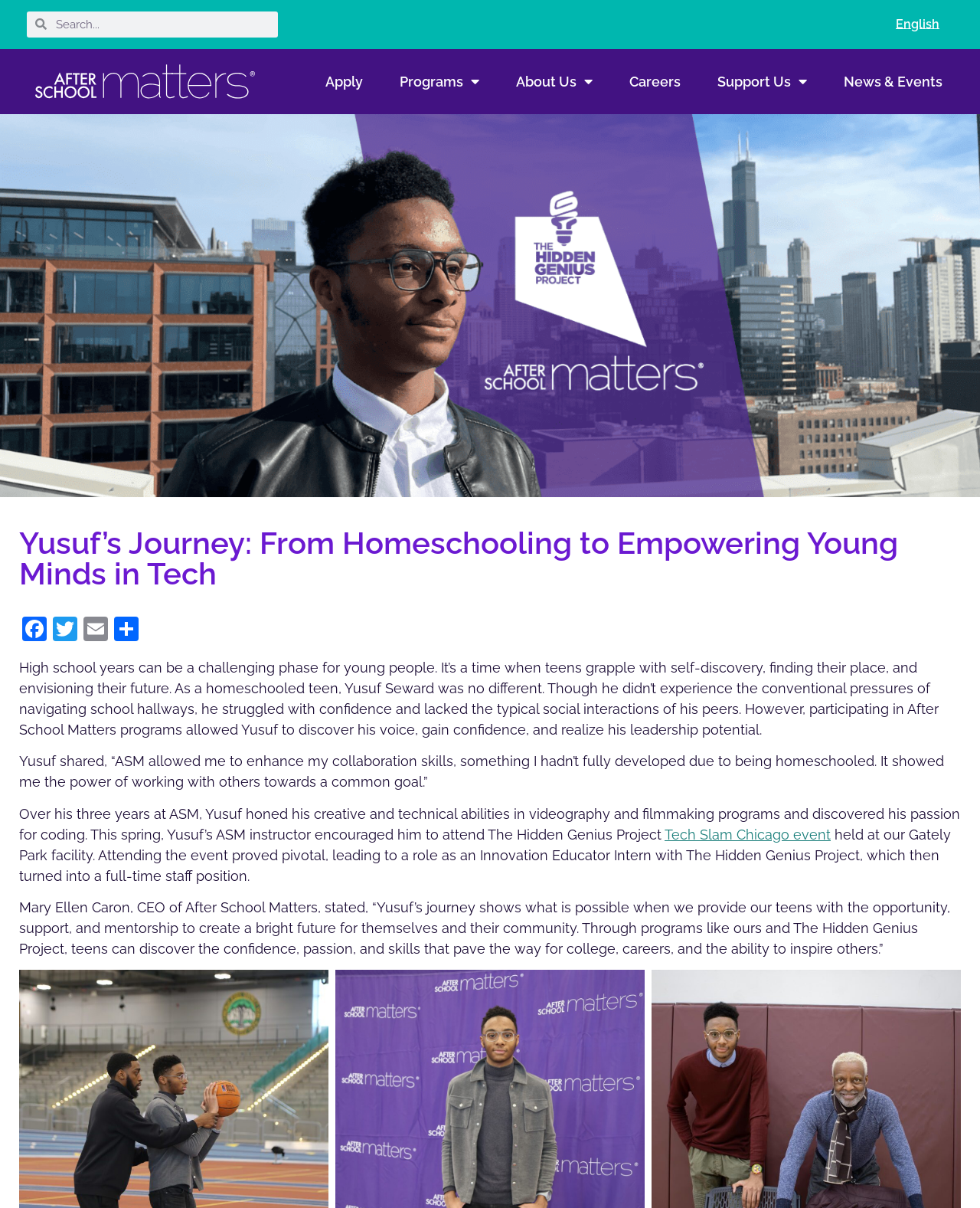Articulate a detailed summary of the webpage's content and design.

The webpage is about Yusuf's journey, a young man who participated in After School Matters programs and discovered his voice, gained confidence, and realized his leadership potential. 

At the top of the page, there is a search bar with a search icon and a searchbox. To the right of the search bar, there are several links, including "English", "Apply", "Programs", "About Us", "Careers", "Support Us", and "News & Events". 

Below the top navigation, there is a heading that reads "Yusuf’s Journey: From Homeschooling to Empowering Young Minds in Tech". 

On the left side of the page, there are social media links to Facebook, Twitter, Email, and Share. 

The main content of the page is a series of paragraphs that tell Yusuf's story. The text describes how Yusuf, as a homeschooled teen, struggled with confidence and lacked social interactions, but participating in After School Matters programs helped him discover his voice and leadership potential. The text also quotes Yusuf, who shared how the programs helped him enhance his collaboration skills and discover his passion for coding. 

There is a link to the "Tech Slam Chicago event" within the text, which is mentioned as a pivotal event that led to Yusuf's role as an Innovation Educator Intern with The Hidden Genius Project. 

The page also includes a quote from Mary Ellen Caron, CEO of After School Matters, who praises Yusuf's journey as an example of what is possible when teens are provided with opportunities, support, and mentorship.